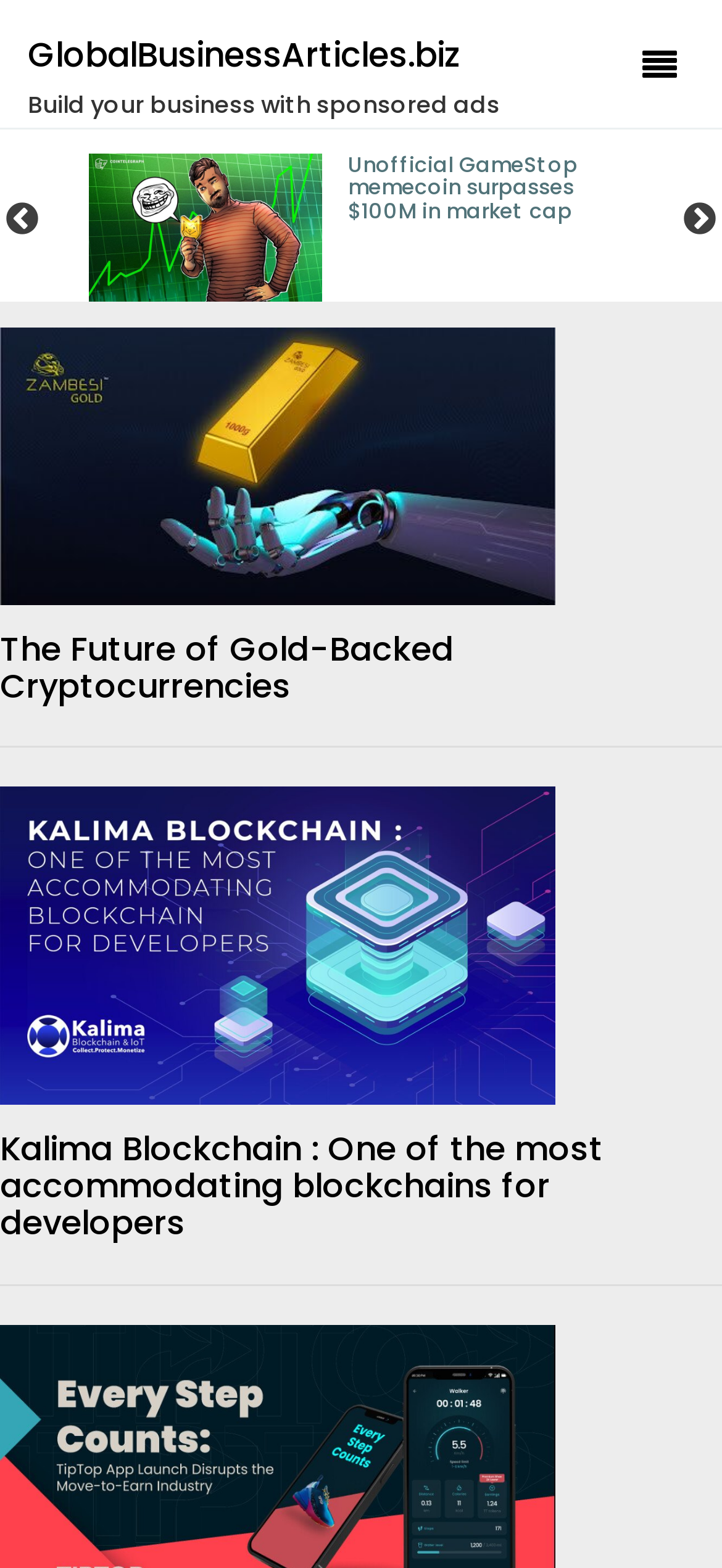Describe all the key features and sections of the webpage thoroughly.

The webpage appears to be a news article or blog page, with a focus on business and finance. At the top, there is a heading that reads "GlobalBusinessArticles.biz", which is likely the title of the website. Below this, there is another heading that says "Build your business with sponsored ads", which suggests that the website offers advertising services.

To the right of these headings, there is a small icon represented by the Unicode character "\uf039", which is not explicitly described. Below this, there are navigation buttons labeled "Previous" and "Next", which likely allow users to navigate through a list of articles or pages.

The main content of the page is divided into two sections, each containing an article or news story. The first article has an image on the left side, with a heading that reads "Unofficial GameStop memecoin surpasses $100M in market cap". The article text is not explicitly described, but it likely discusses the topic mentioned in the heading.

The second article is located below the first one, and it has a heading that reads "The Future of Gold-Backed Cryptocurrencies". This article also has a link with the same text, which suggests that it may be a clickable title. Below this, there is another article with a heading that reads "Kalima Blockchain : One of the most accommodating blockchains for developers", which also has a link with the same text.

Throughout the page, there are several links and buttons that are not explicitly described, but they likely provide additional functionality or navigation options. Overall, the webpage appears to be a news or blog page focused on business and finance, with multiple articles and navigation options.